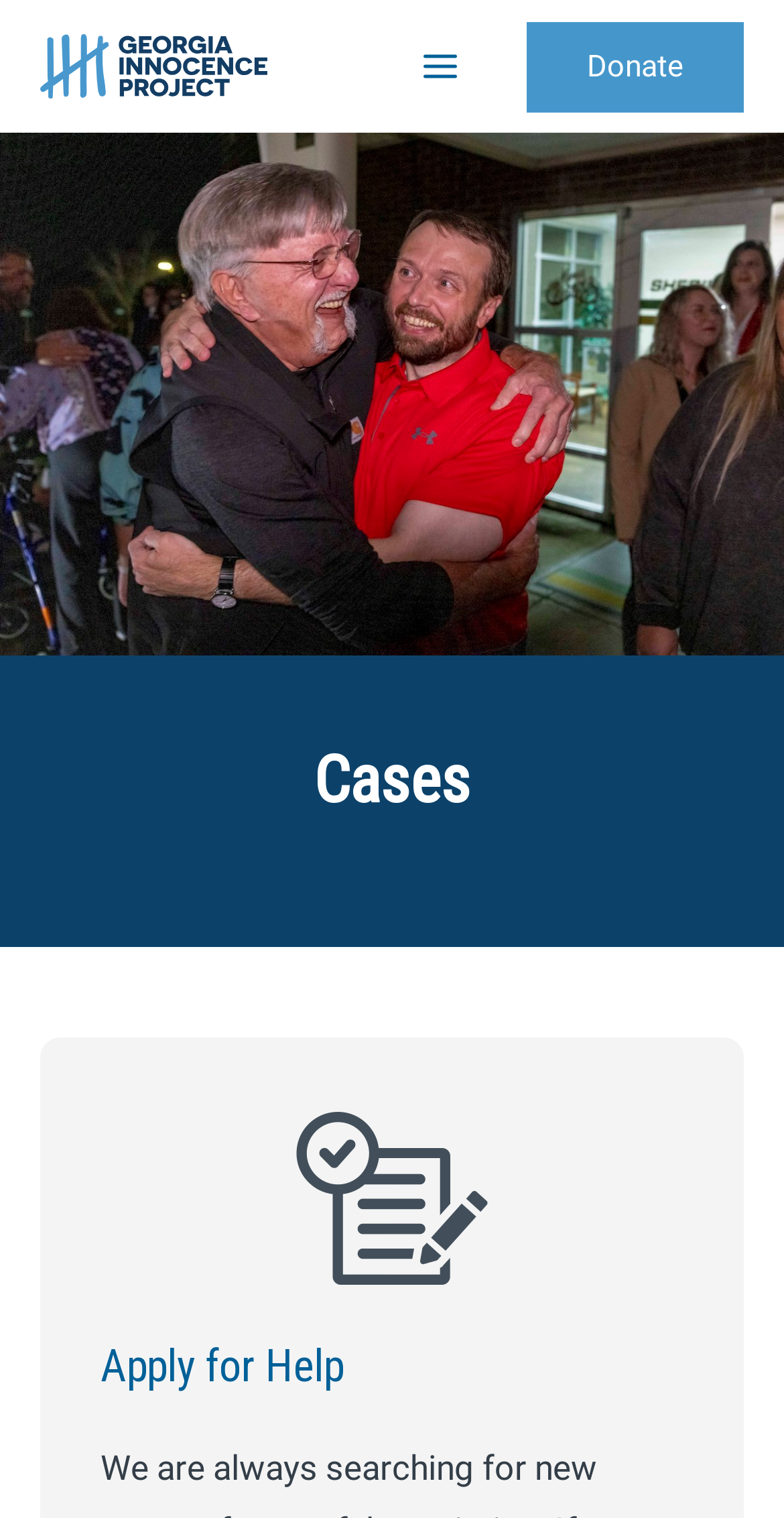Give a concise answer of one word or phrase to the question: 
What is the purpose of the 'Apply for Help' link?

To apply for help